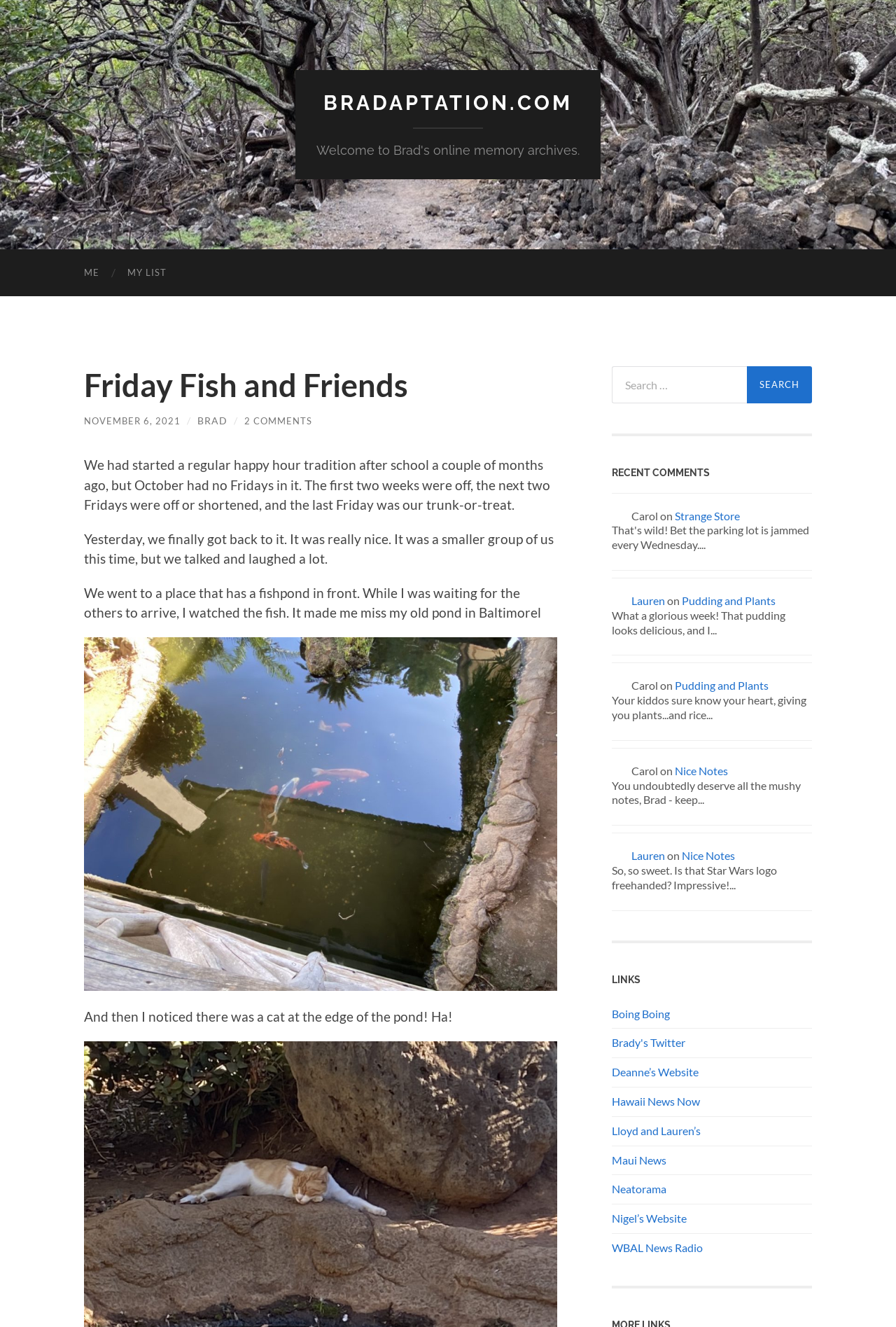Please identify the bounding box coordinates of the area that needs to be clicked to fulfill the following instruction: "Check out Boing Boing."

[0.683, 0.758, 0.748, 0.768]